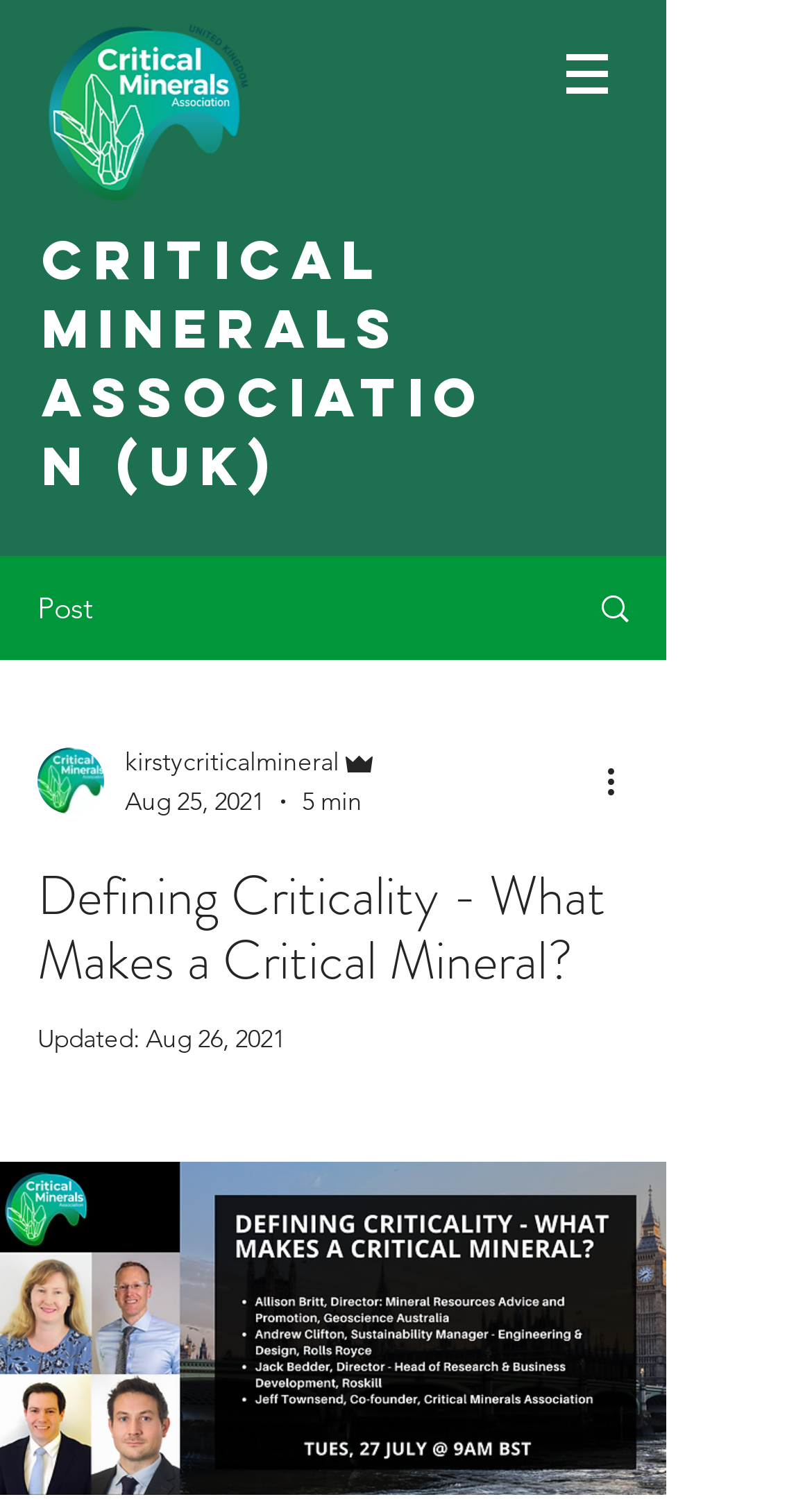Who is the author of the post?
Could you please answer the question thoroughly and with as much detail as possible?

I found the answer by looking at the generic element with the text 'kirstycriticalmineral' which is located below the writer's picture.